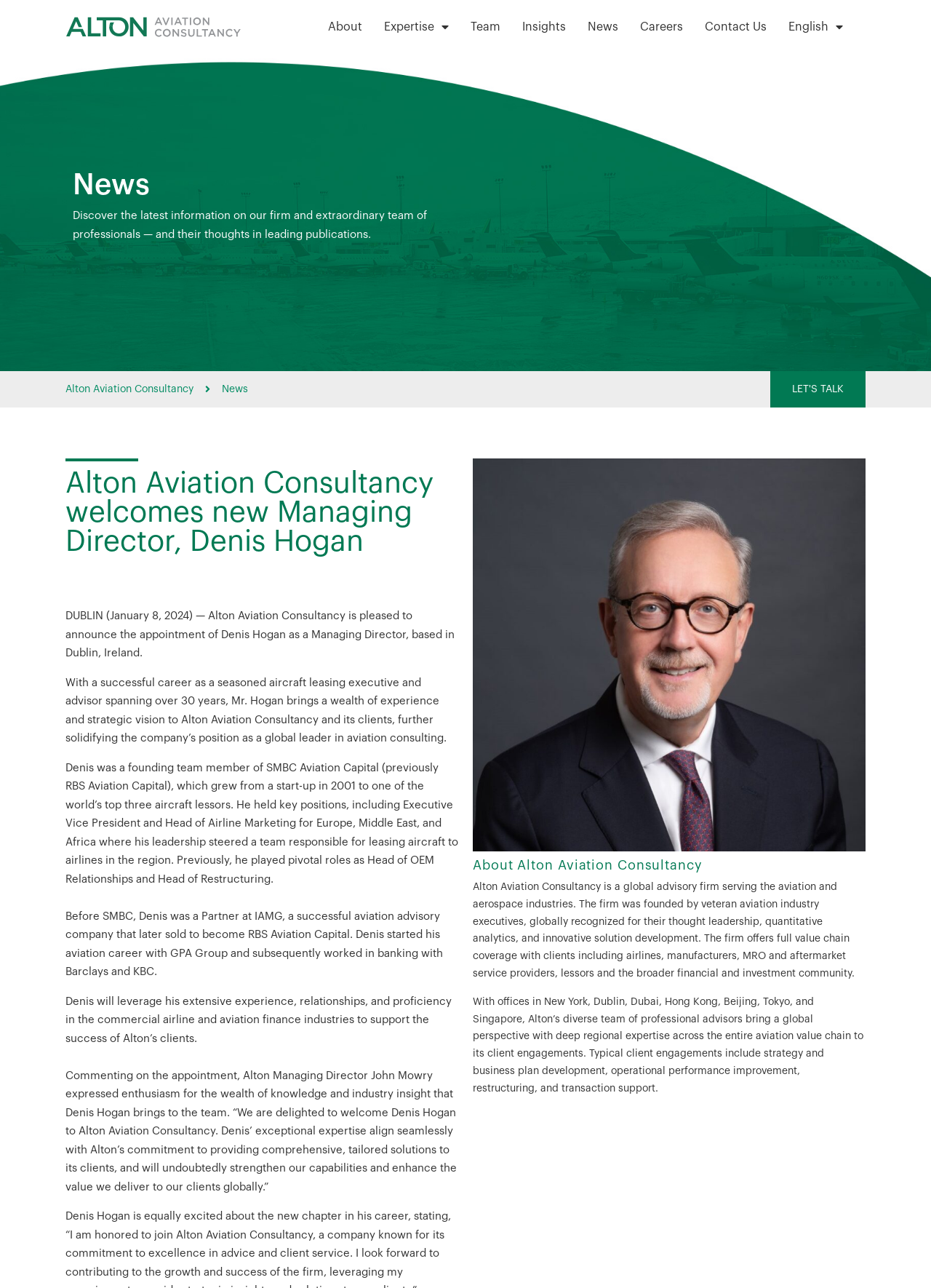Refer to the image and answer the question with as much detail as possible: How many years of experience does Denis Hogan bring to Alton Aviation Consultancy?

I found the answer by reading the paragraph that describes Denis Hogan's career, which mentions that he brings a wealth of experience and strategic vision to Alton Aviation Consultancy, spanning over 30 years.